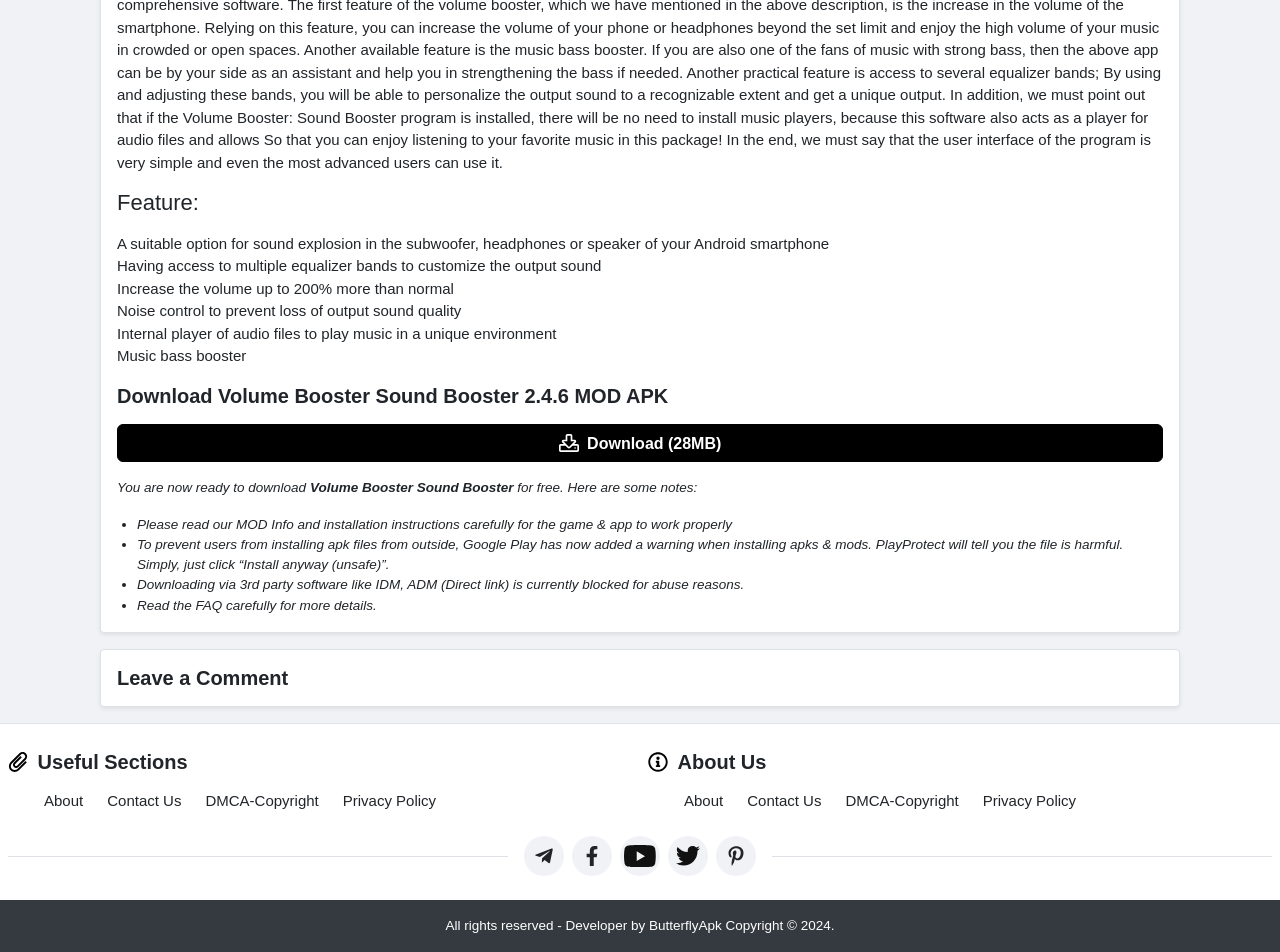What should users do when installing apks and mods?
Answer the question in as much detail as possible.

The text 'To prevent users from installing apk files from outside, Google Play has now added a warning when installing apks & mods. PlayProtect will tell you the file is harmful. Simply, just click “Install anyway (unsafe)”.' advises users to click 'Install anyway (unsafe)' when installing apks and mods.